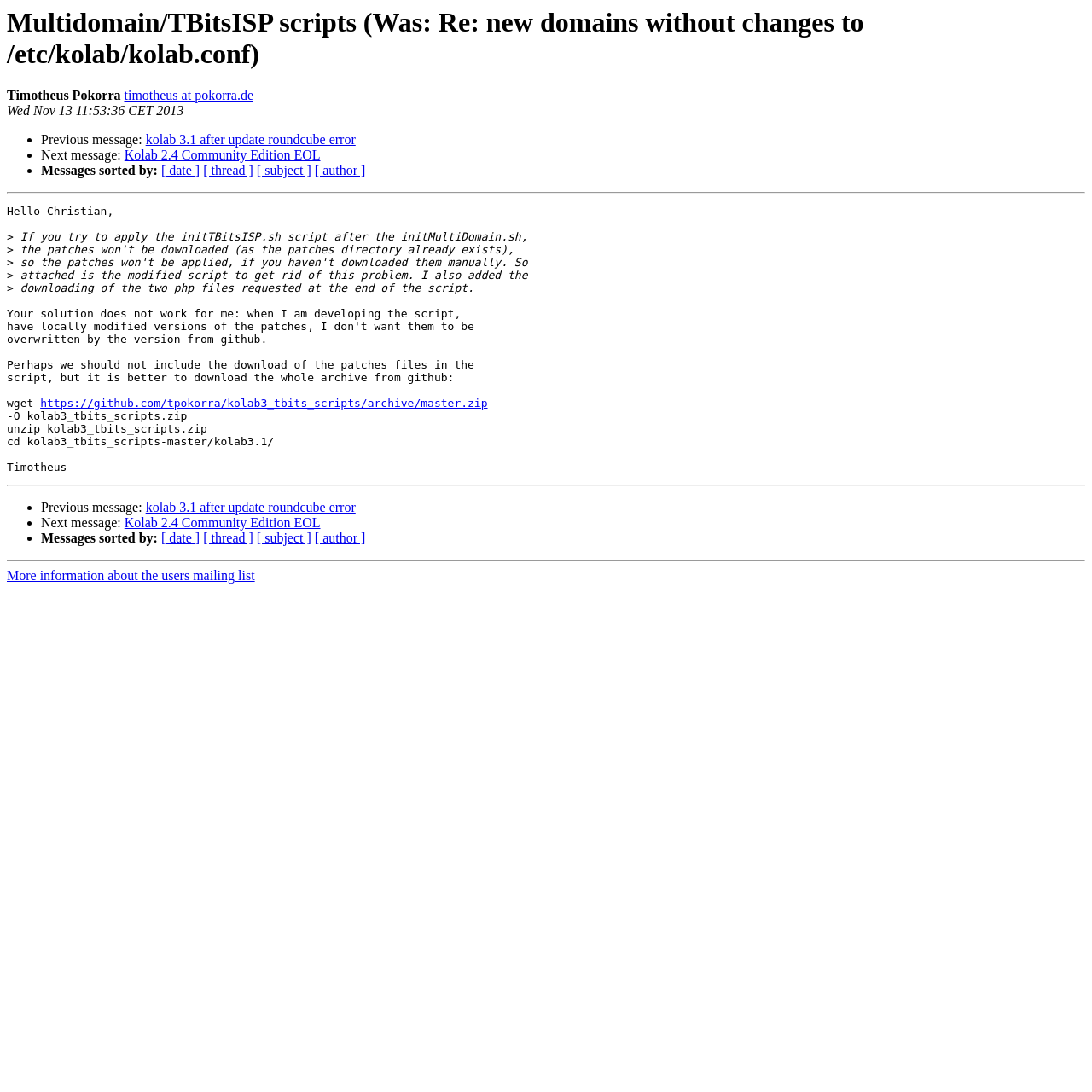Please find the bounding box coordinates of the element that needs to be clicked to perform the following instruction: "Sort messages by date". The bounding box coordinates should be four float numbers between 0 and 1, represented as [left, top, right, bottom].

[0.148, 0.15, 0.183, 0.163]